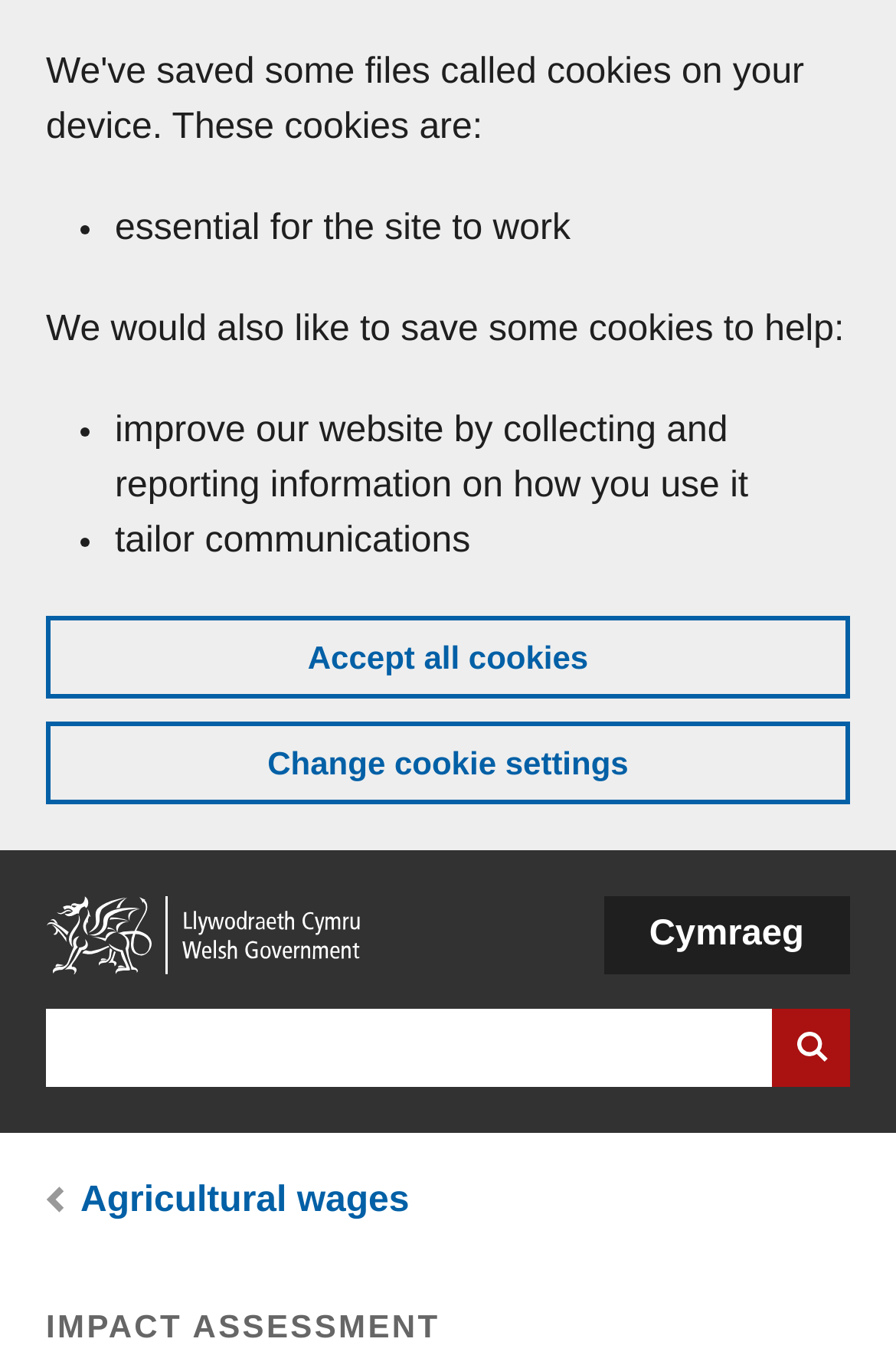Using the description "Accept all cookies", predict the bounding box of the relevant HTML element.

[0.051, 0.454, 0.949, 0.516]